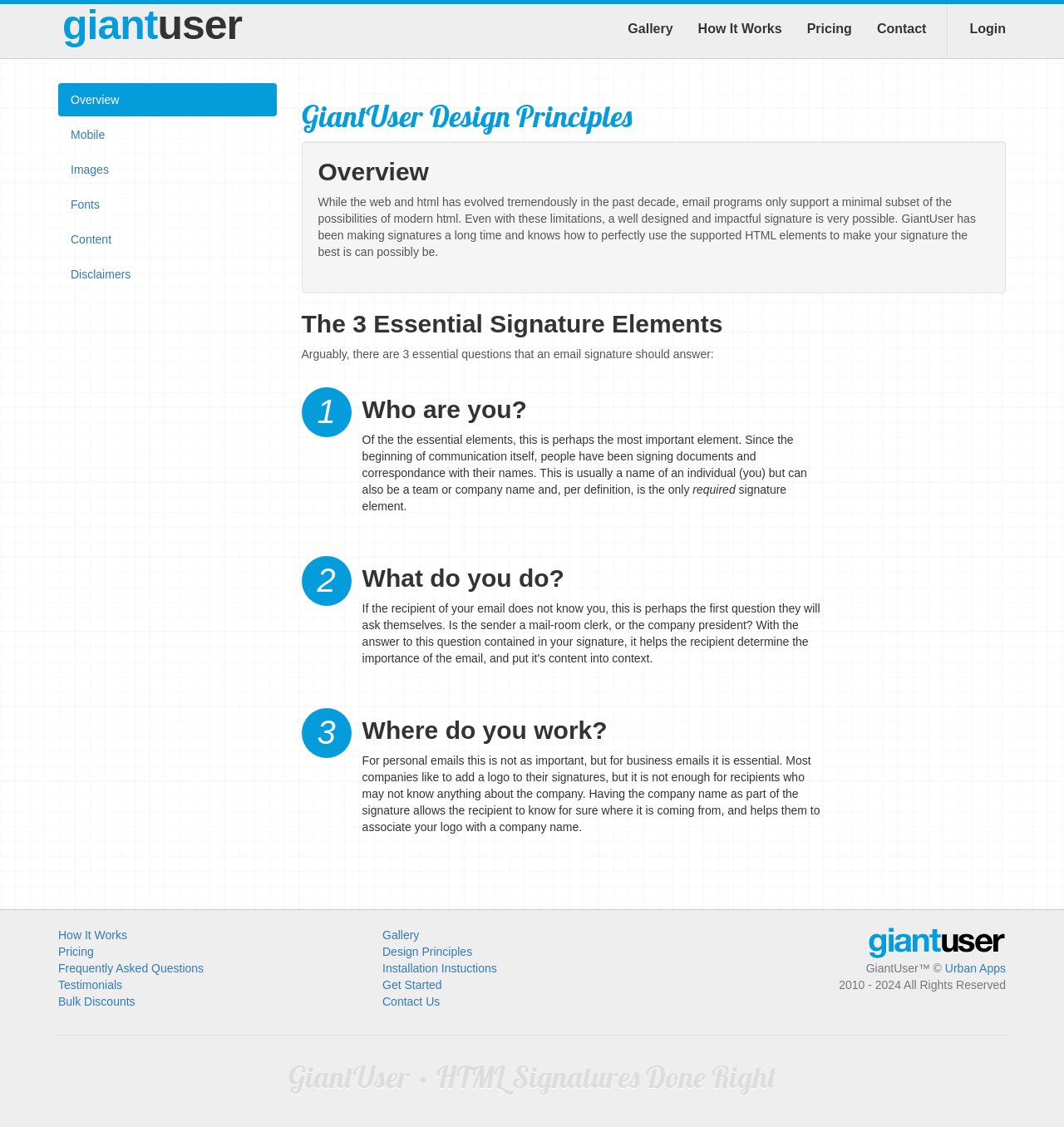Identify the bounding box coordinates for the element you need to click to achieve the following task: "Click on the 'Contact' link". Provide the bounding box coordinates as four float numbers between 0 and 1, in the form [left, top, right, bottom].

[0.812, 0.0, 0.882, 0.052]